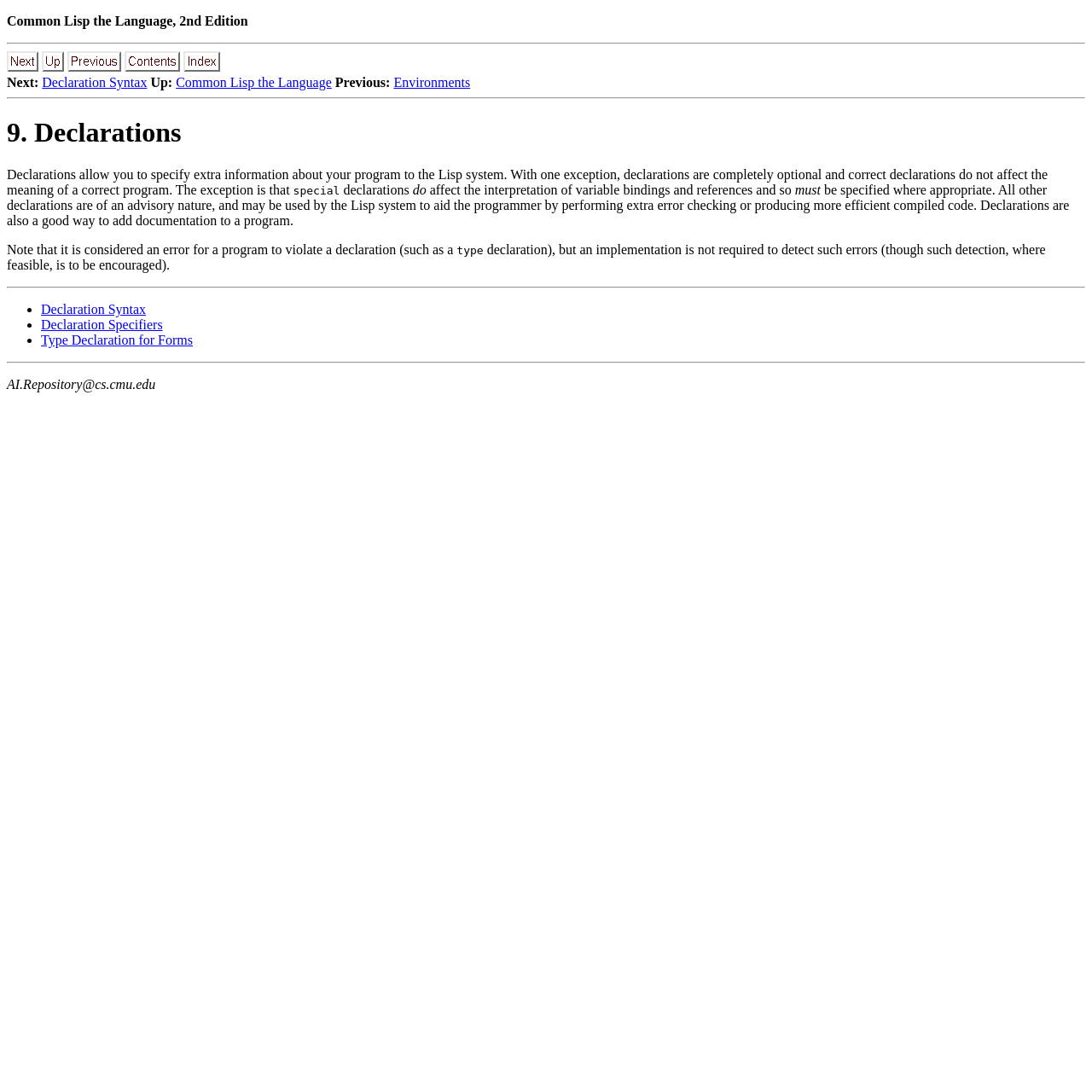What is the exception to the rule that declarations are optional?
Refer to the image and provide a one-word or short phrase answer.

special